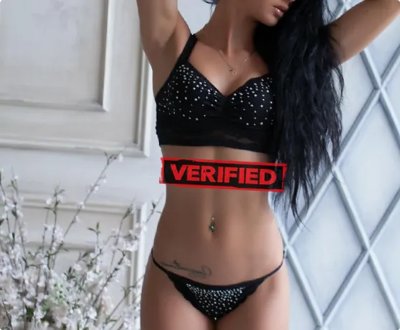Give a one-word or short-phrase answer to the following question: 
What is the style of the indoor decor in the background?

Elegant